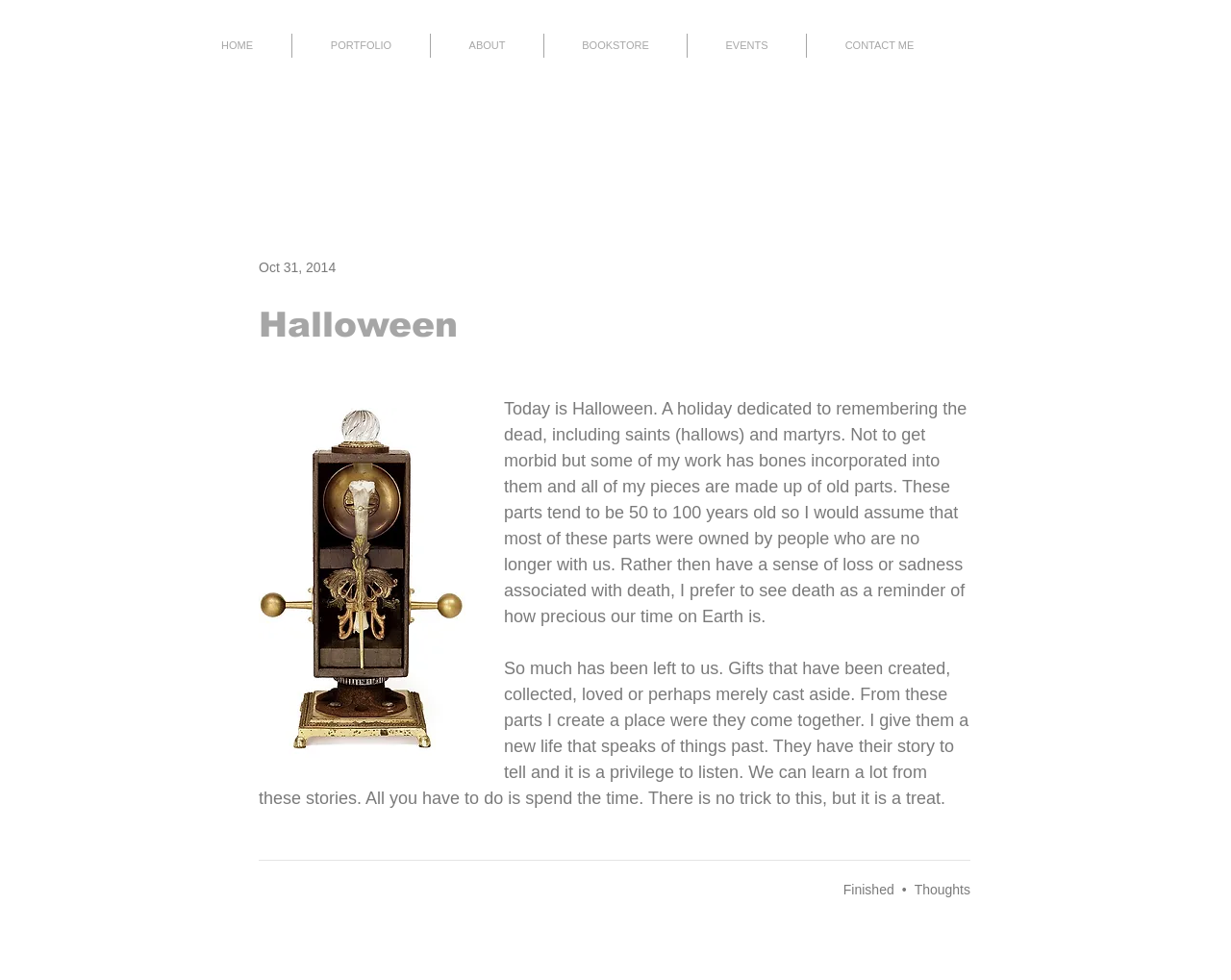Refer to the image and answer the question with as much detail as possible: What is the name of the holiday being discussed?

The webpage has a heading 'Halloween' and the text 'Today is Halloween. A holiday dedicated to remembering the dead, including saints (hallows) and martyrs.' which indicates that the holiday being discussed is Halloween.